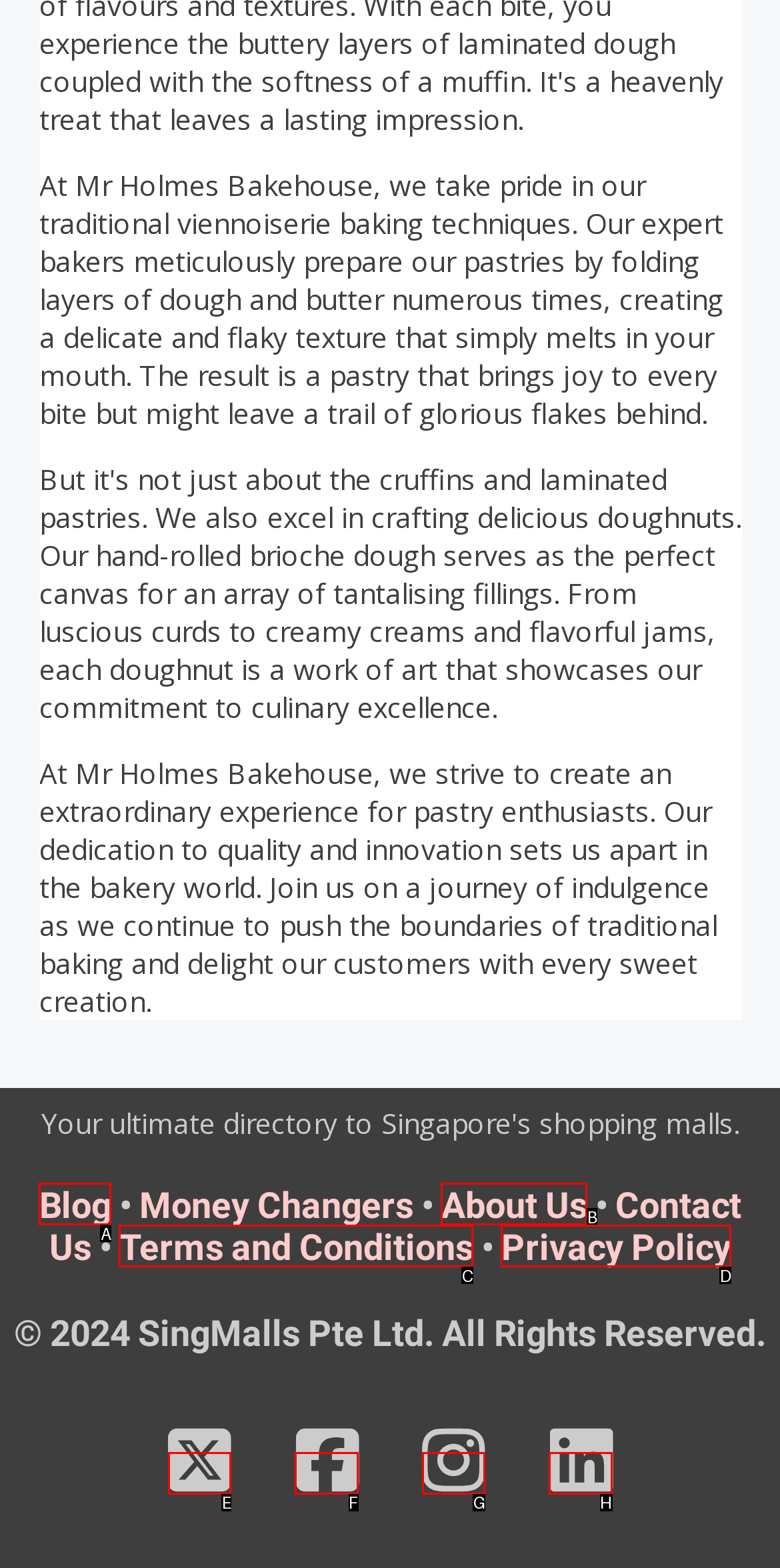Tell me which one HTML element best matches the description: Terms and Conditions
Answer with the option's letter from the given choices directly.

C